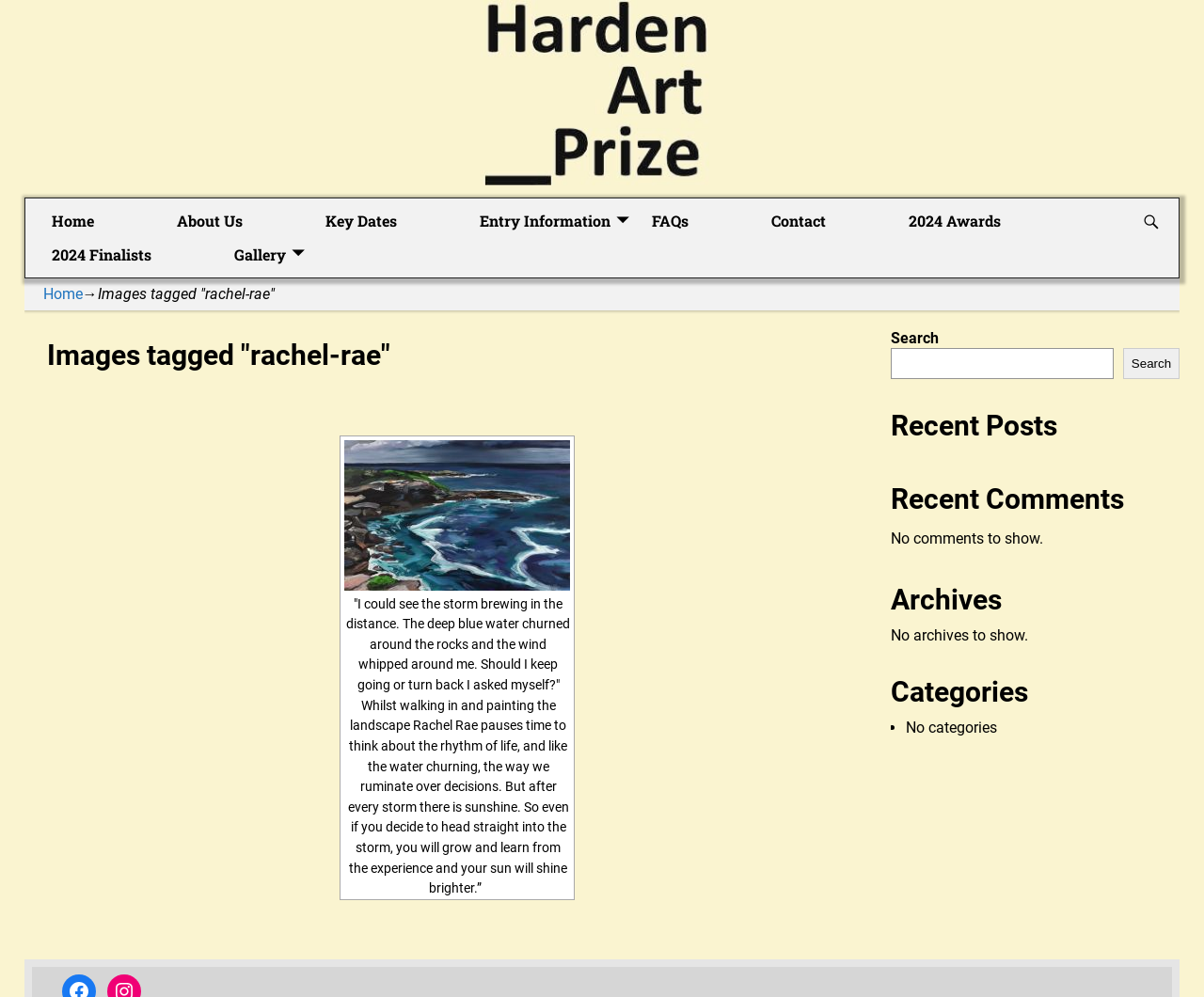What is the text below the first image?
Please provide a detailed and thorough answer to the question.

I looked at the first article and found an image with a quote below it. The quote is about the storm and life, and it seems to be a reflection on the rhythm of life and how we make decisions.